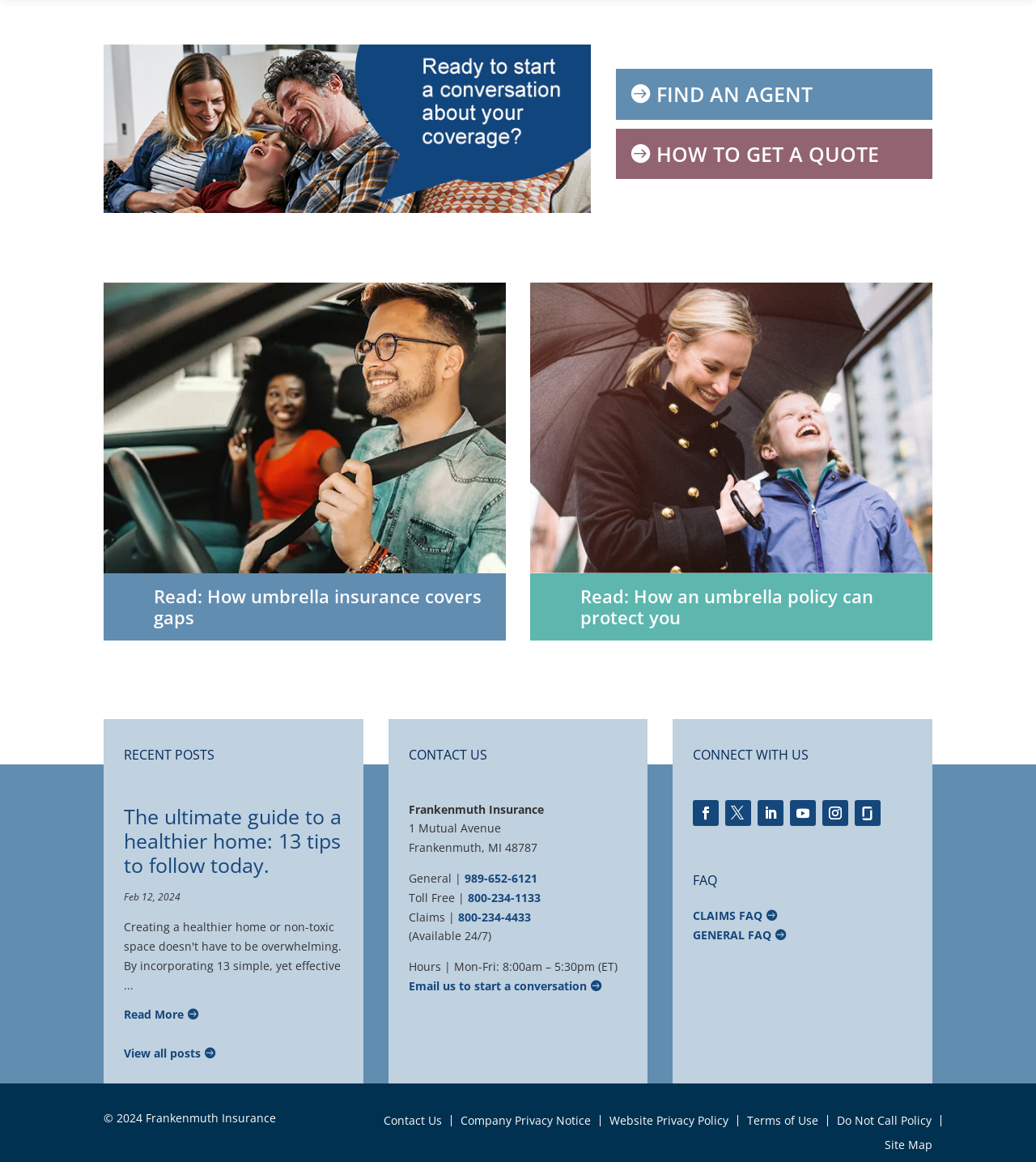Given the description: "Claims FAQ", determine the bounding box coordinates of the UI element. The coordinates should be formatted as four float numbers between 0 and 1, [left, top, right, bottom].

[0.669, 0.78, 0.736, 0.796]